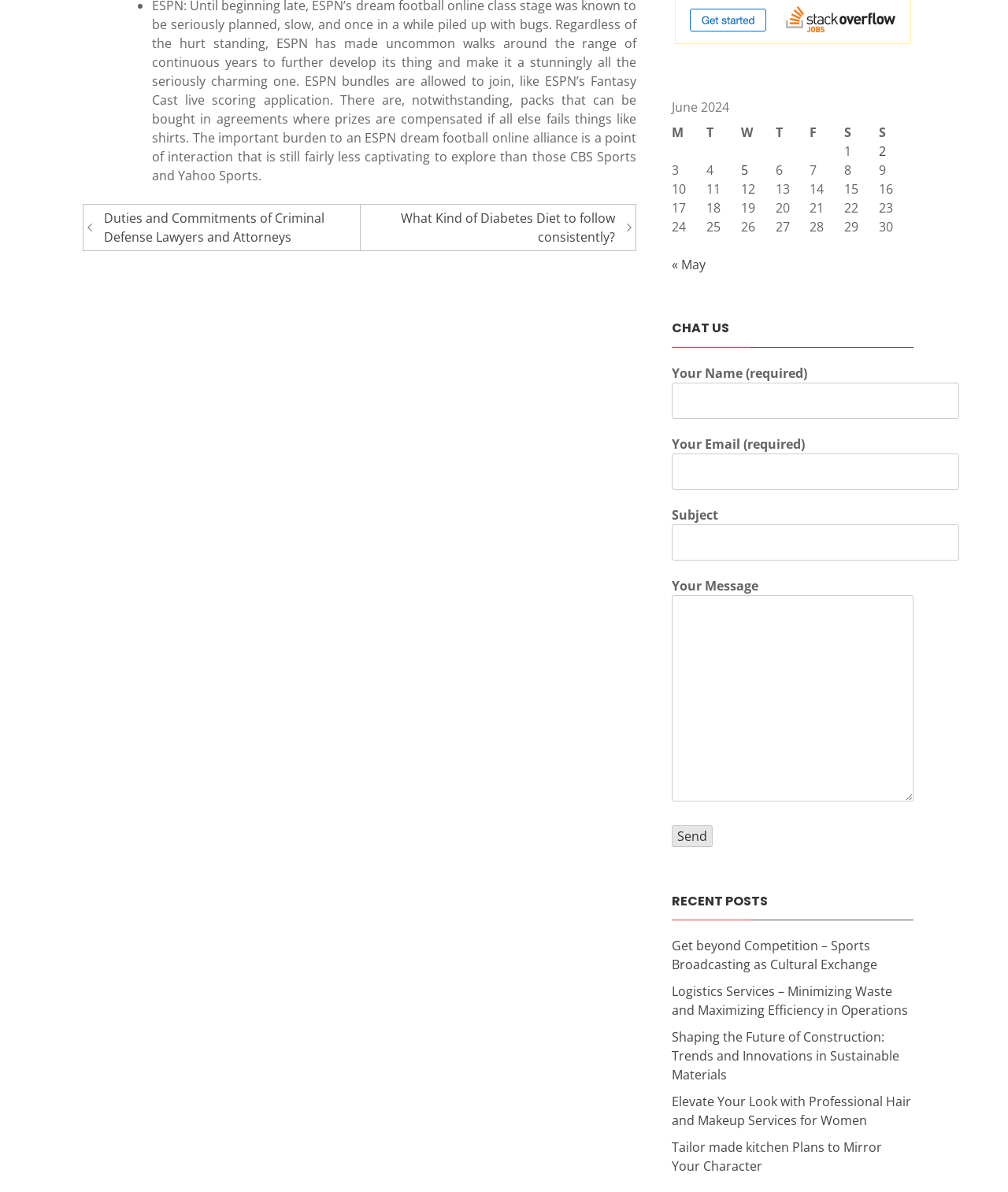Can you show the bounding box coordinates of the region to click on to complete the task described in the instruction: "Go to the previous month"?

[0.667, 0.163, 0.7, 0.178]